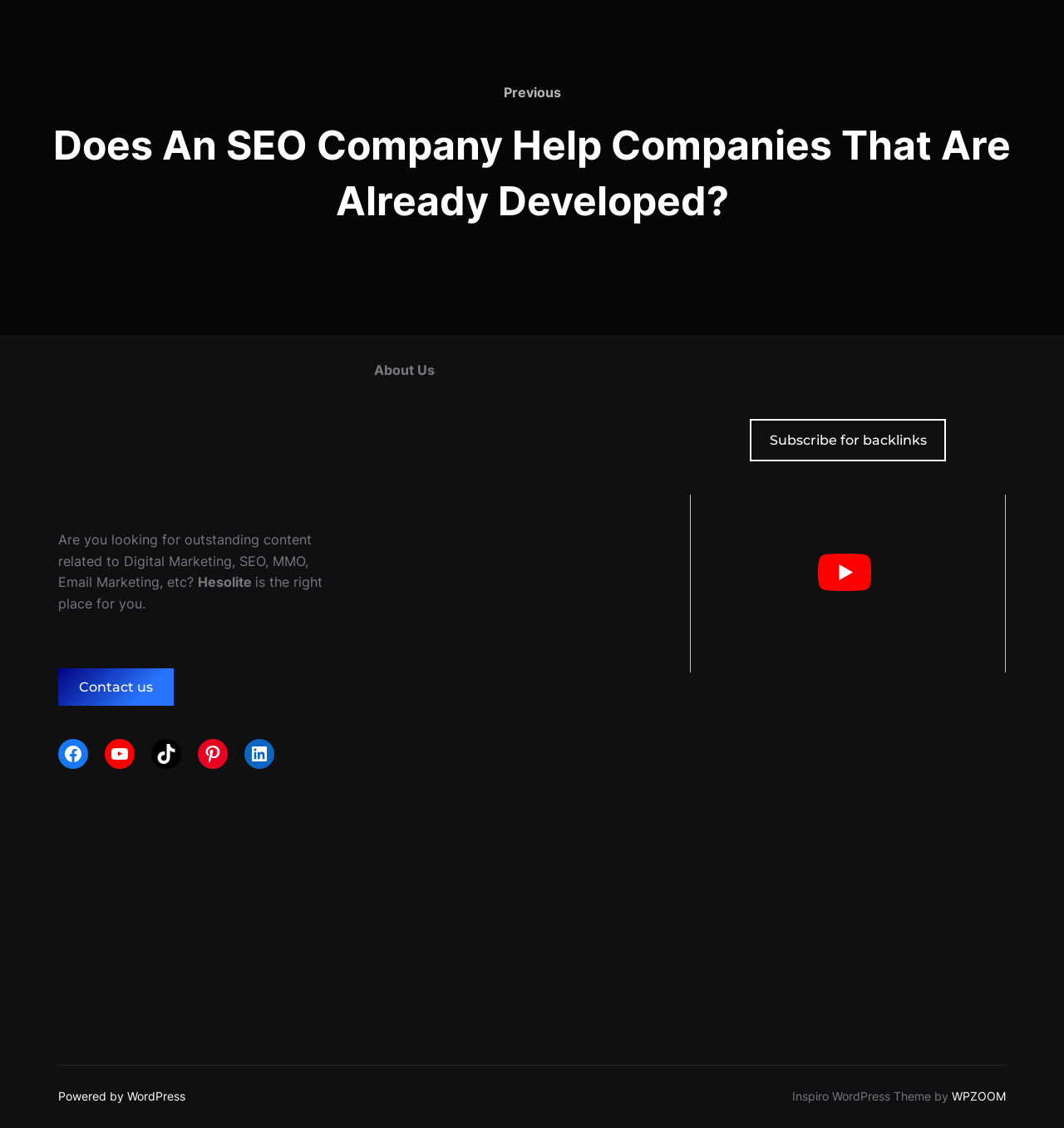Find the bounding box coordinates of the UI element according to this description: "value="Subscribe"".

None